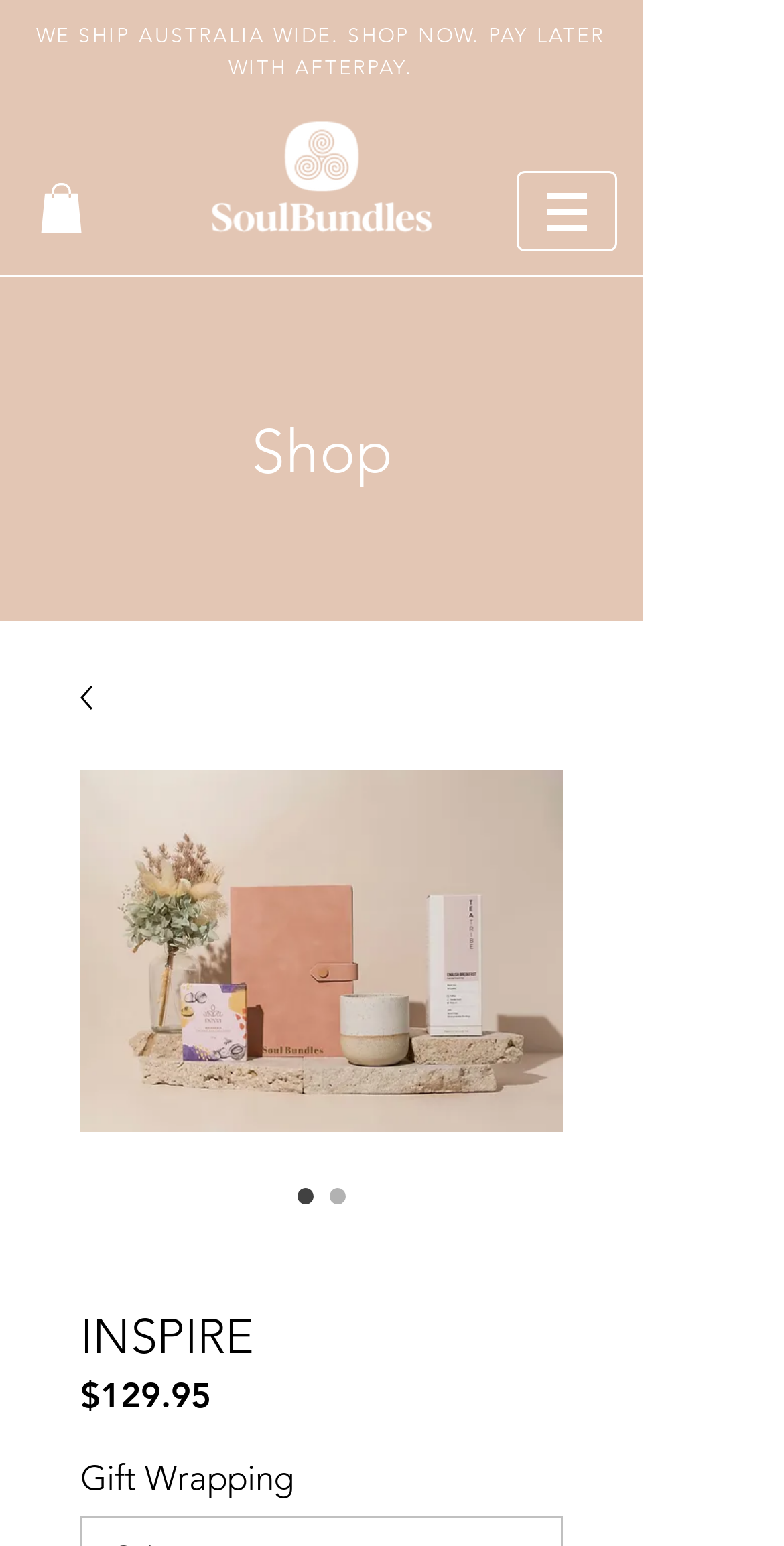Answer the question with a single word or phrase: 
What is the name of the logo in the top left corner?

SoulBundles_logo